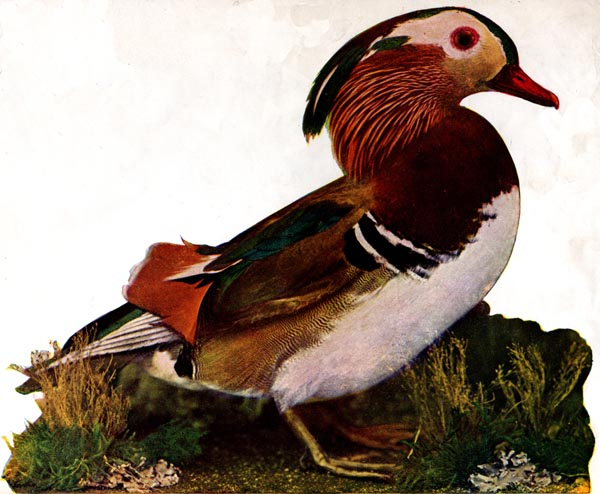Explain the scene depicted in the image, including all details.

This image showcases a stunning illustration of a Mandarin Duck, featured in the January 1897 edition of "Birds: A Monthly Serial." The duck is depicted in profile, highlighting its vibrant plumage marked by a combination of rich browns, whites, and striking green and blue accents. Its distinctive features include an elaborate crest and a striking red bill, which contribute to its reputation for being one of the most colorful waterfowl. The illustration is set against a naturalistic backdrop, enhancing the duck's elegance. This piece is part of a broader discussion about the aesthetics of the Mandarin Duck, reflecting its celebrated beauty and importance in ornithological literature.